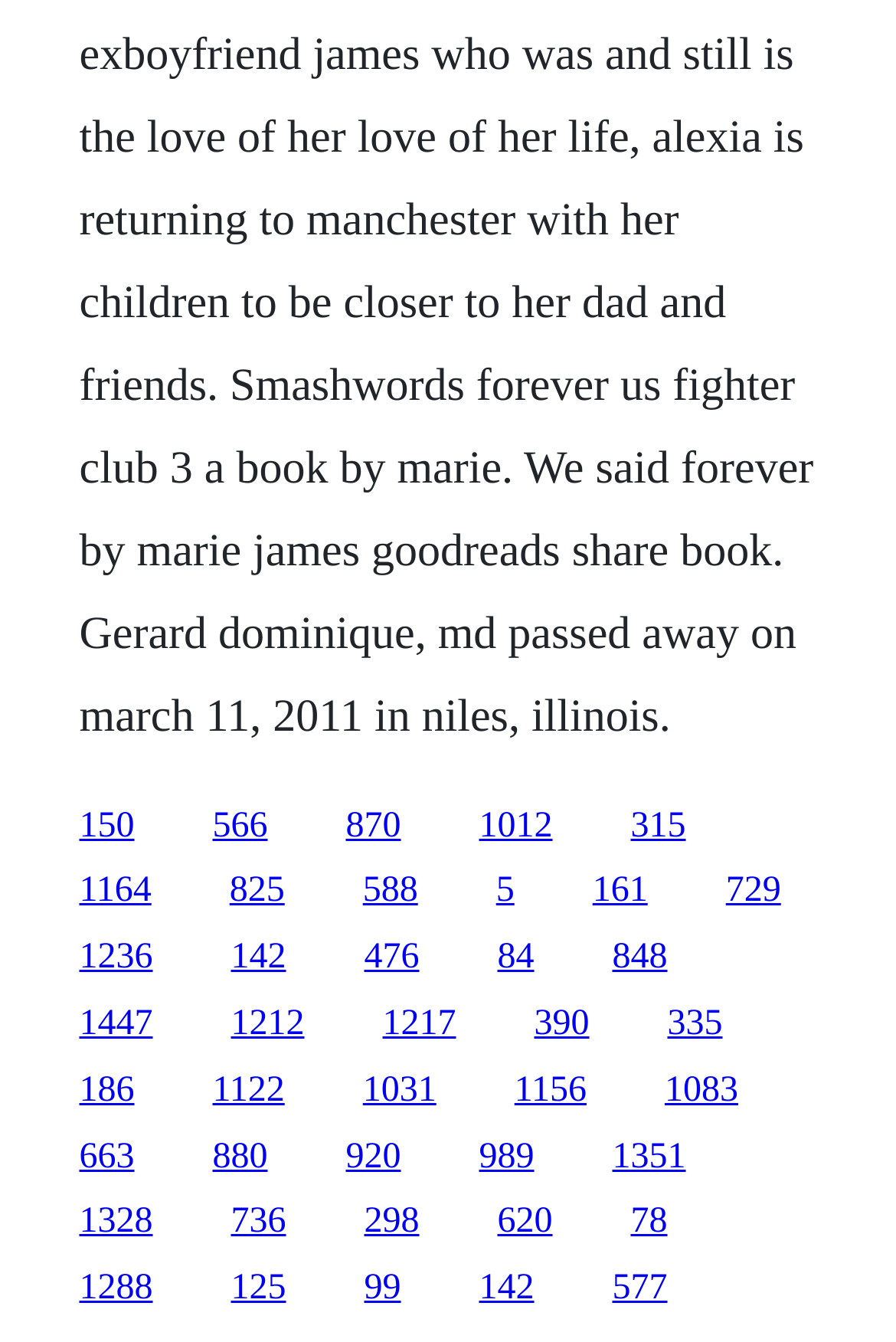Pinpoint the bounding box coordinates of the element to be clicked to execute the instruction: "follow the ninth link".

[0.742, 0.798, 0.824, 0.827]